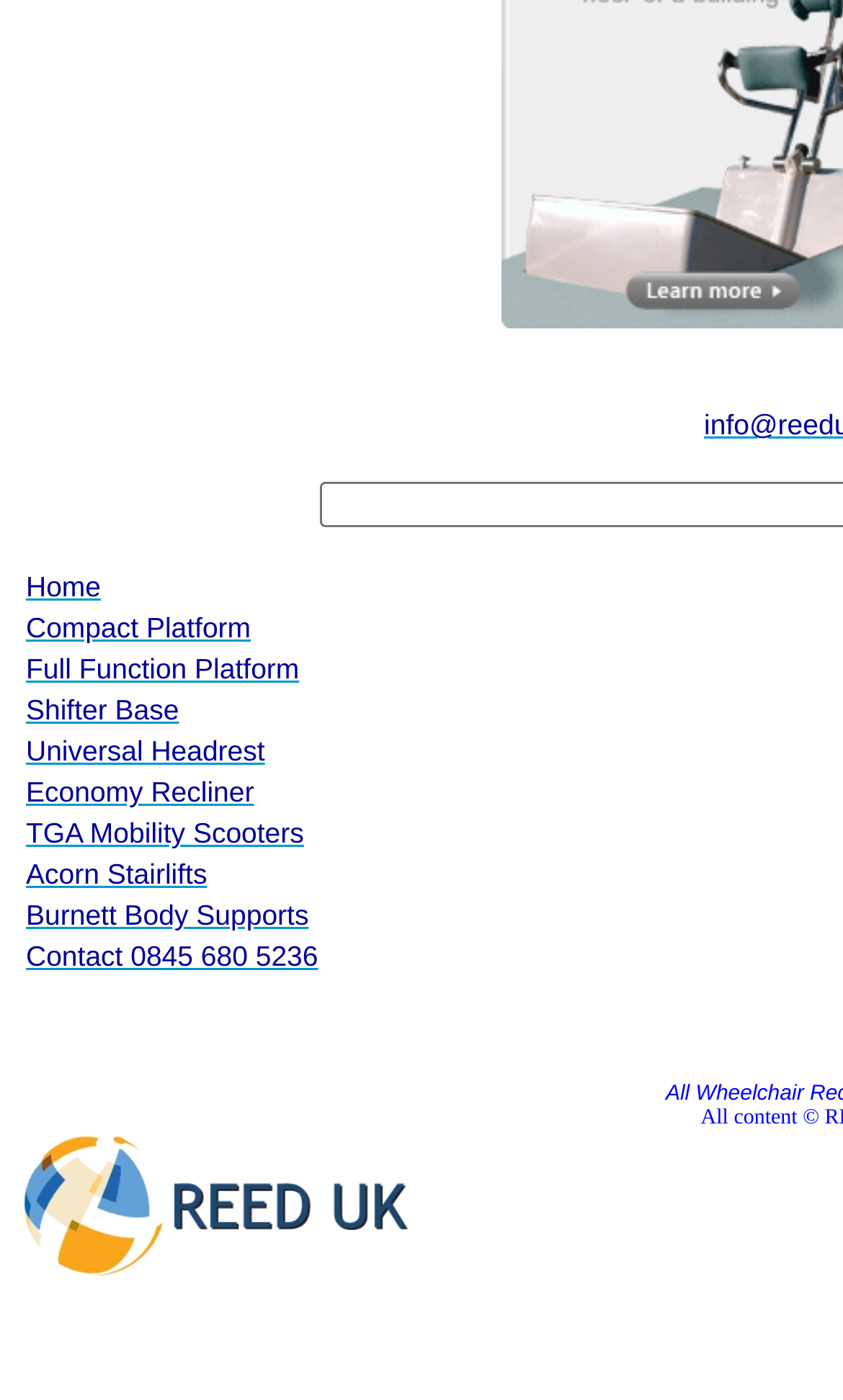Please determine the bounding box coordinates of the area that needs to be clicked to complete this task: 'go to Home'. The coordinates must be four float numbers between 0 and 1, formatted as [left, top, right, bottom].

[0.031, 0.408, 0.12, 0.431]